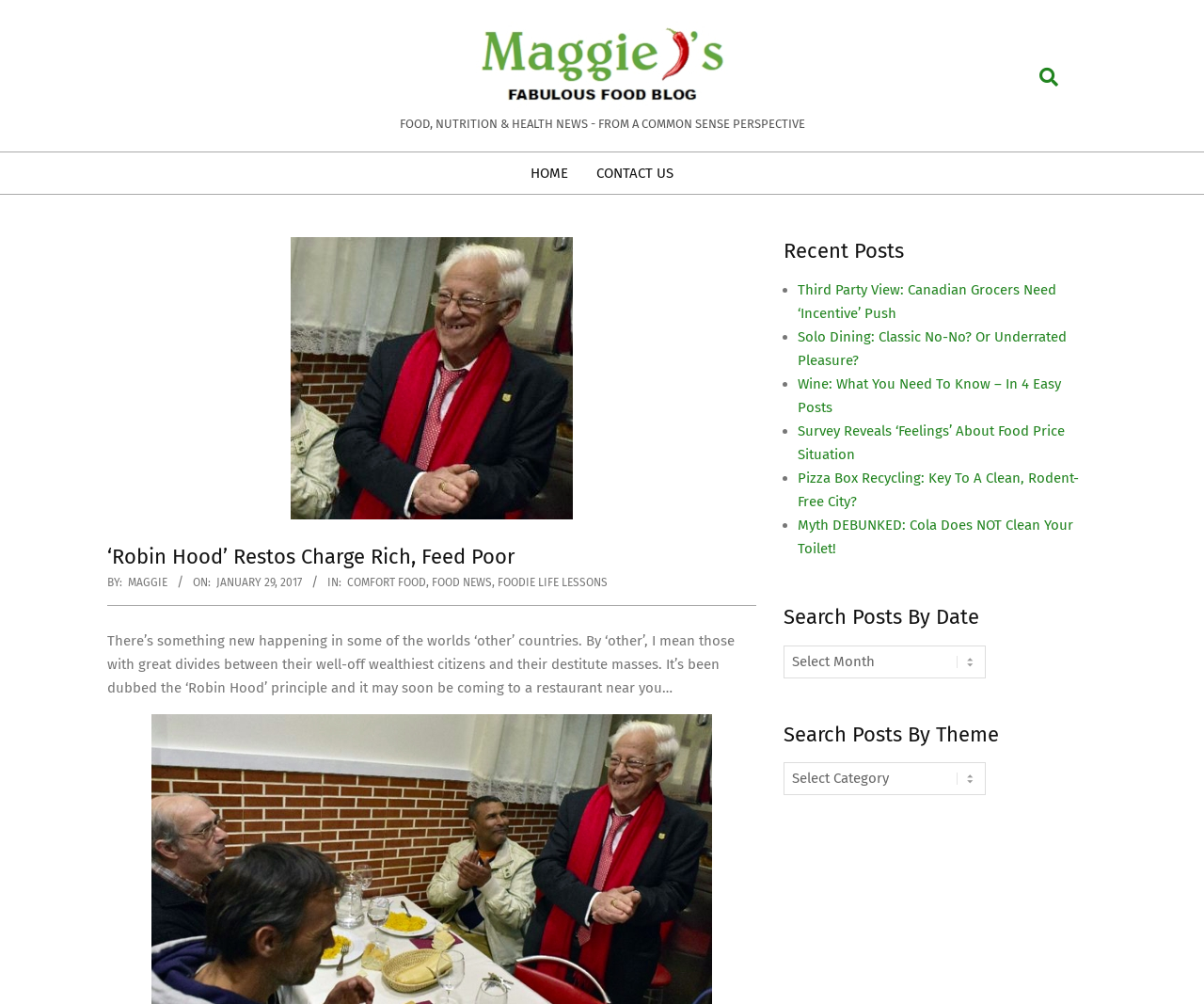Please identify the bounding box coordinates of the clickable area that will fulfill the following instruction: "Explore comfort food posts". The coordinates should be in the format of four float numbers between 0 and 1, i.e., [left, top, right, bottom].

[0.288, 0.574, 0.354, 0.587]